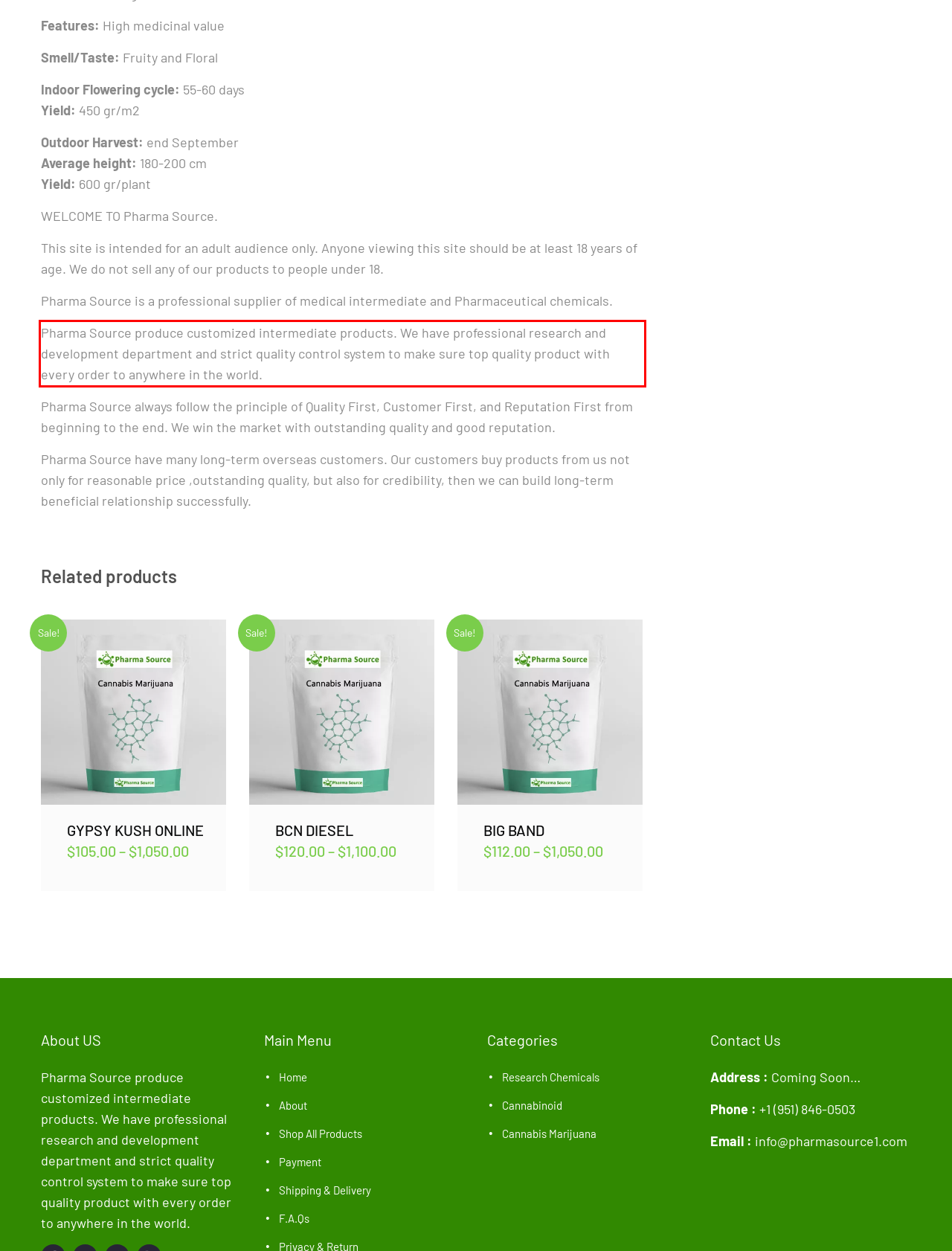Inspect the webpage screenshot that has a red bounding box and use OCR technology to read and display the text inside the red bounding box.

Pharma Source produce customized intermediate products. We have professional research and development department and strict quality control system to make sure top quality product with every order to anywhere in the world.